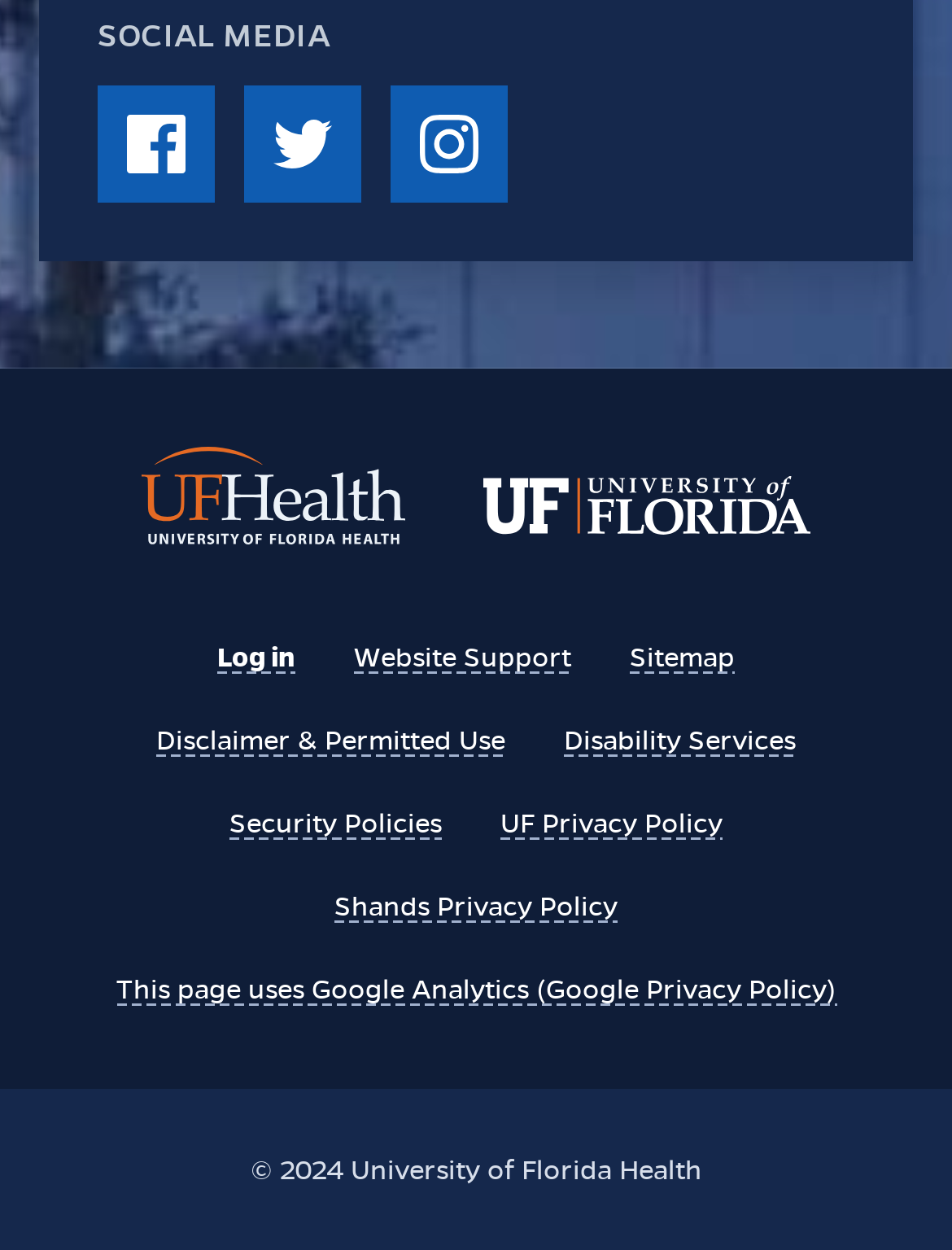What is the copyright year?
Using the visual information, reply with a single word or short phrase.

2024